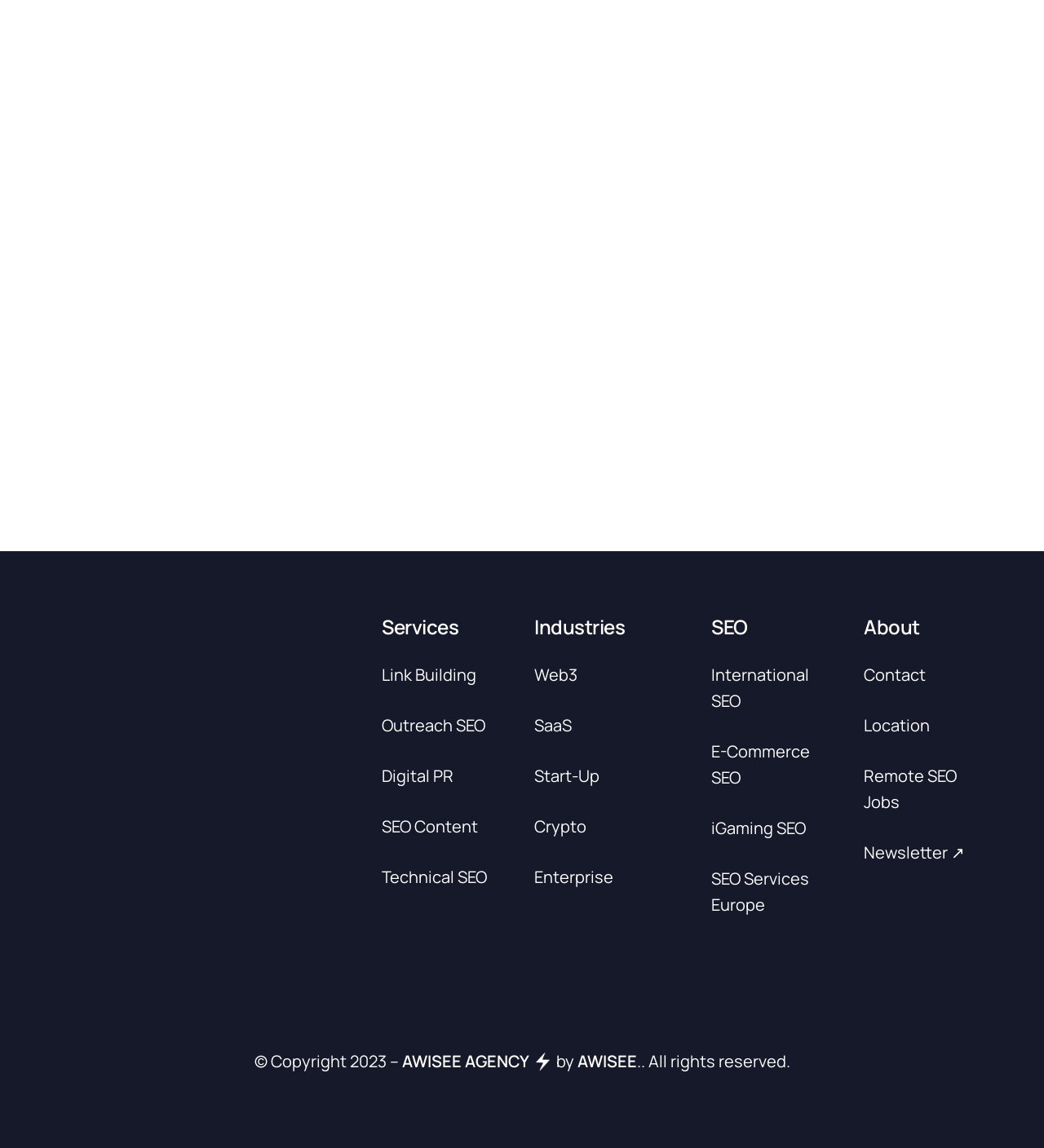Based on the element description: "Contact", identify the bounding box coordinates for this UI element. The coordinates must be four float numbers between 0 and 1, listed as [left, top, right, bottom].

[0.827, 0.578, 0.887, 0.597]